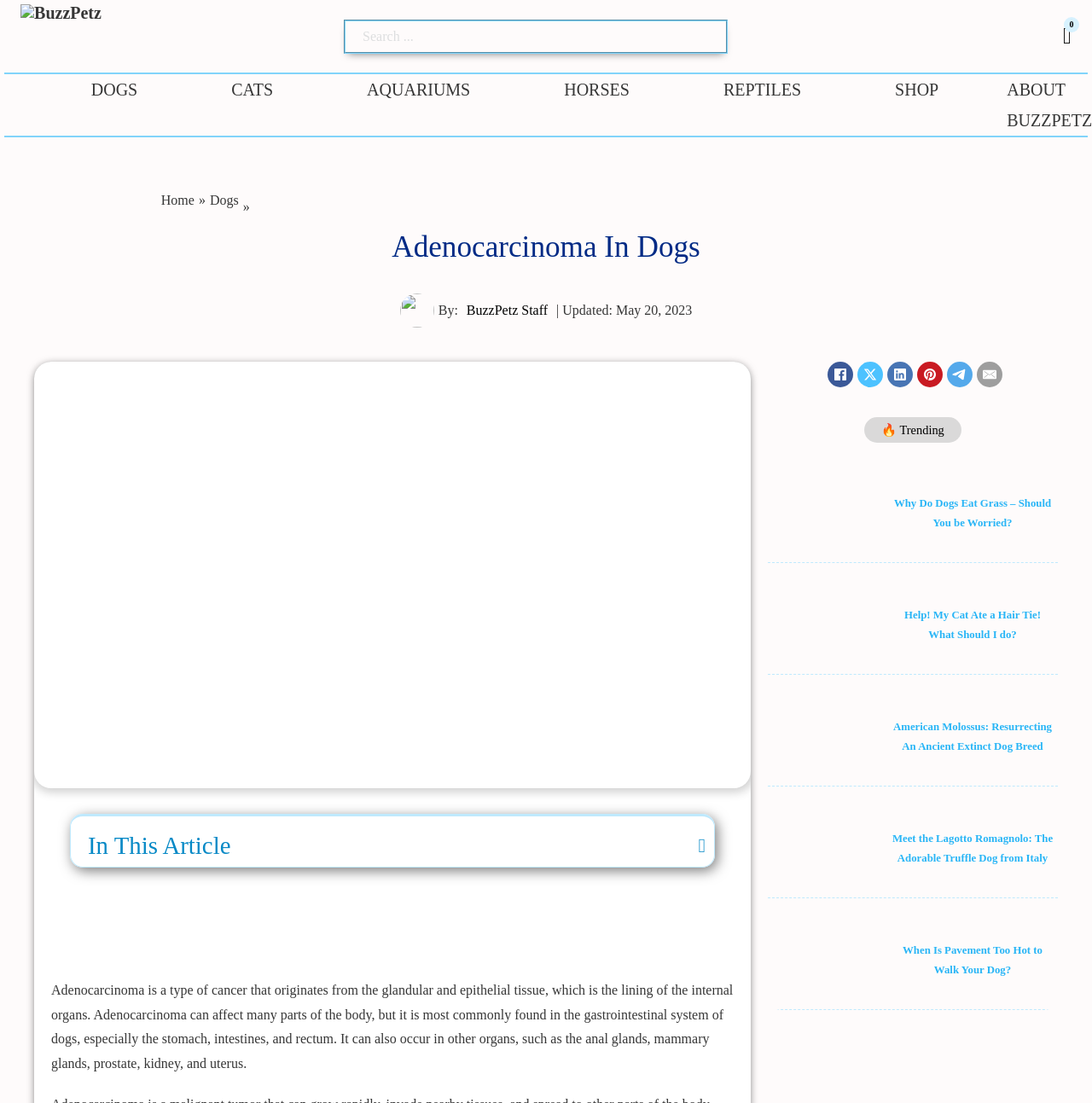Extract the bounding box coordinates for the HTML element that matches this description: "aria-label="Pinterest"". The coordinates should be four float numbers between 0 and 1, i.e., [left, top, right, bottom].

[0.84, 0.328, 0.863, 0.351]